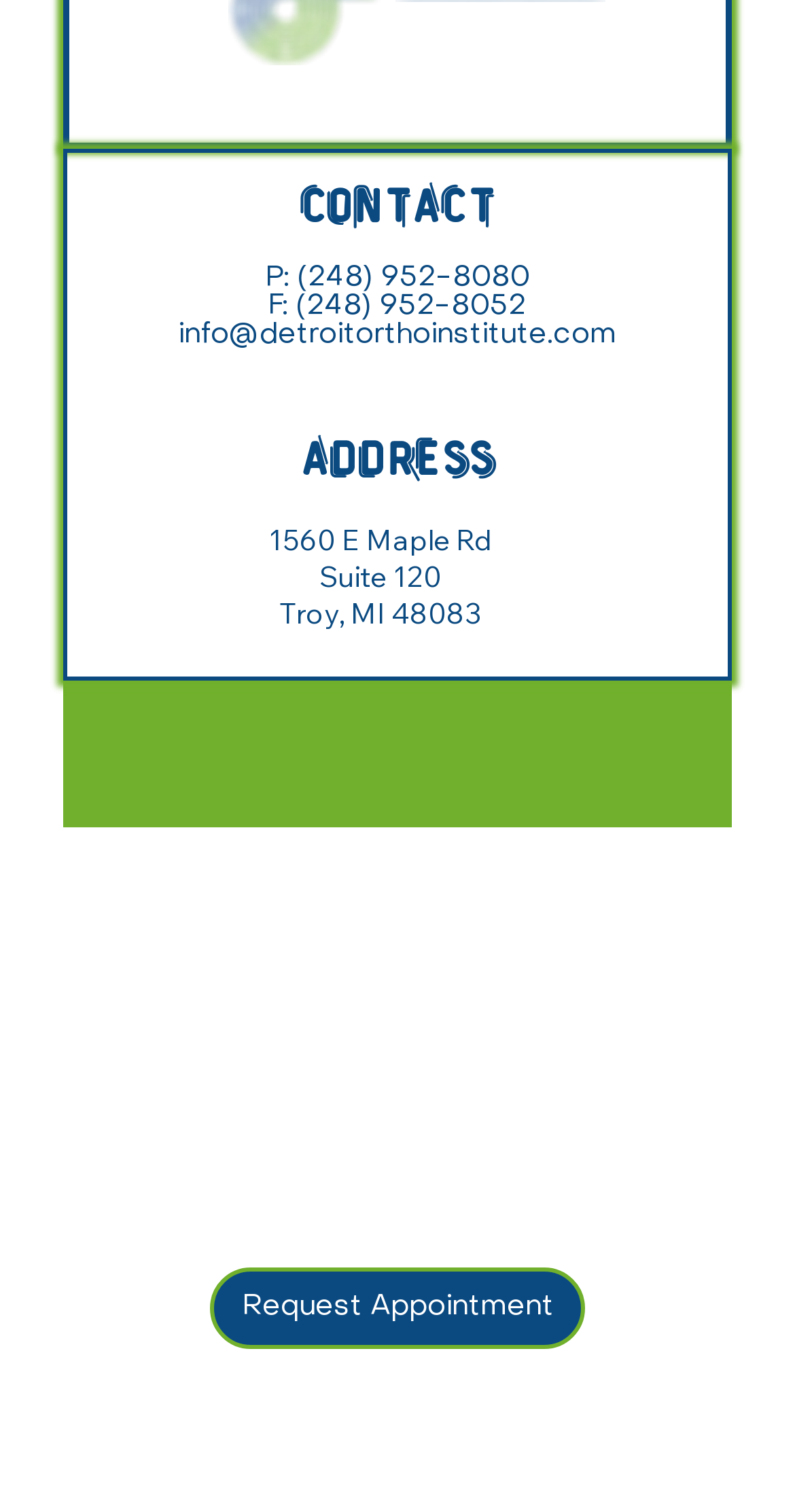What is the city of the address?
Using the image as a reference, answer the question with a short word or phrase.

Troy